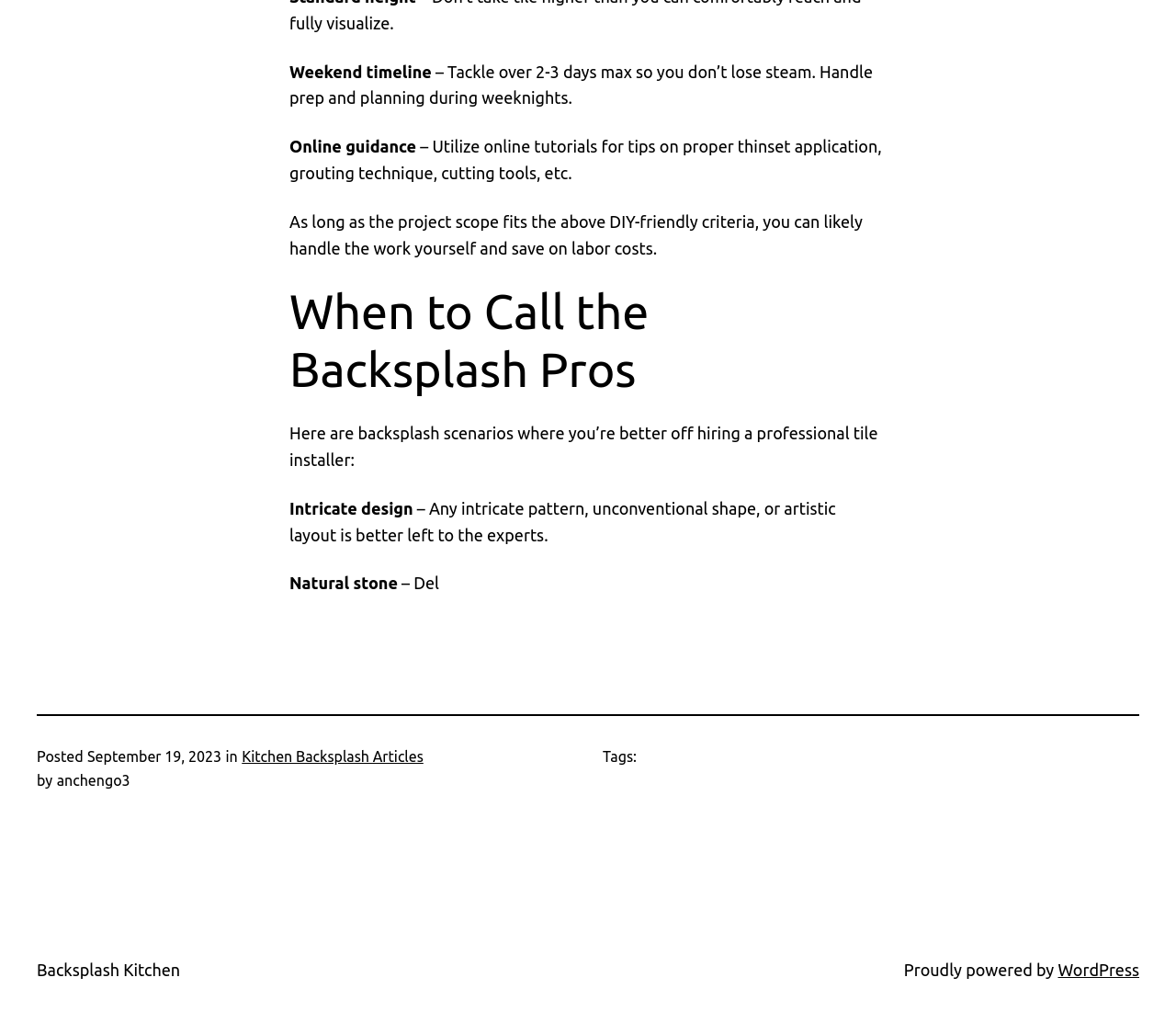Use a single word or phrase to answer the question: 
What is the category of the article?

Kitchen Backsplash Articles